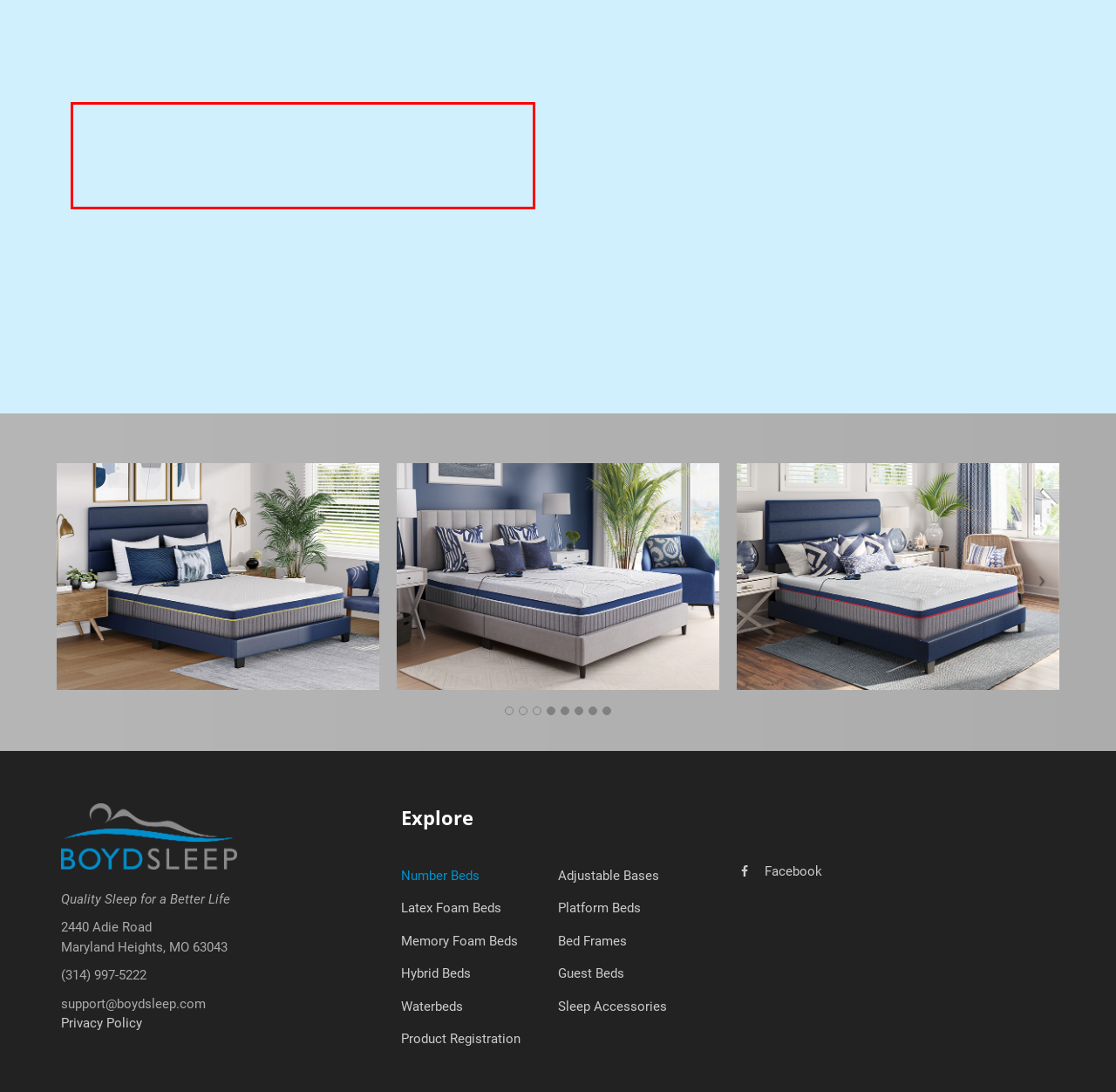Given a webpage screenshot, locate the red bounding box and extract the text content found inside it.

Two ergonomic hand controls come standard and allow you to adjust each zone from 1 to 100 in single digit increments. Our Ultra 6-Zone sleep systems allow you to adjust your lumbar section separately from your head and feet.